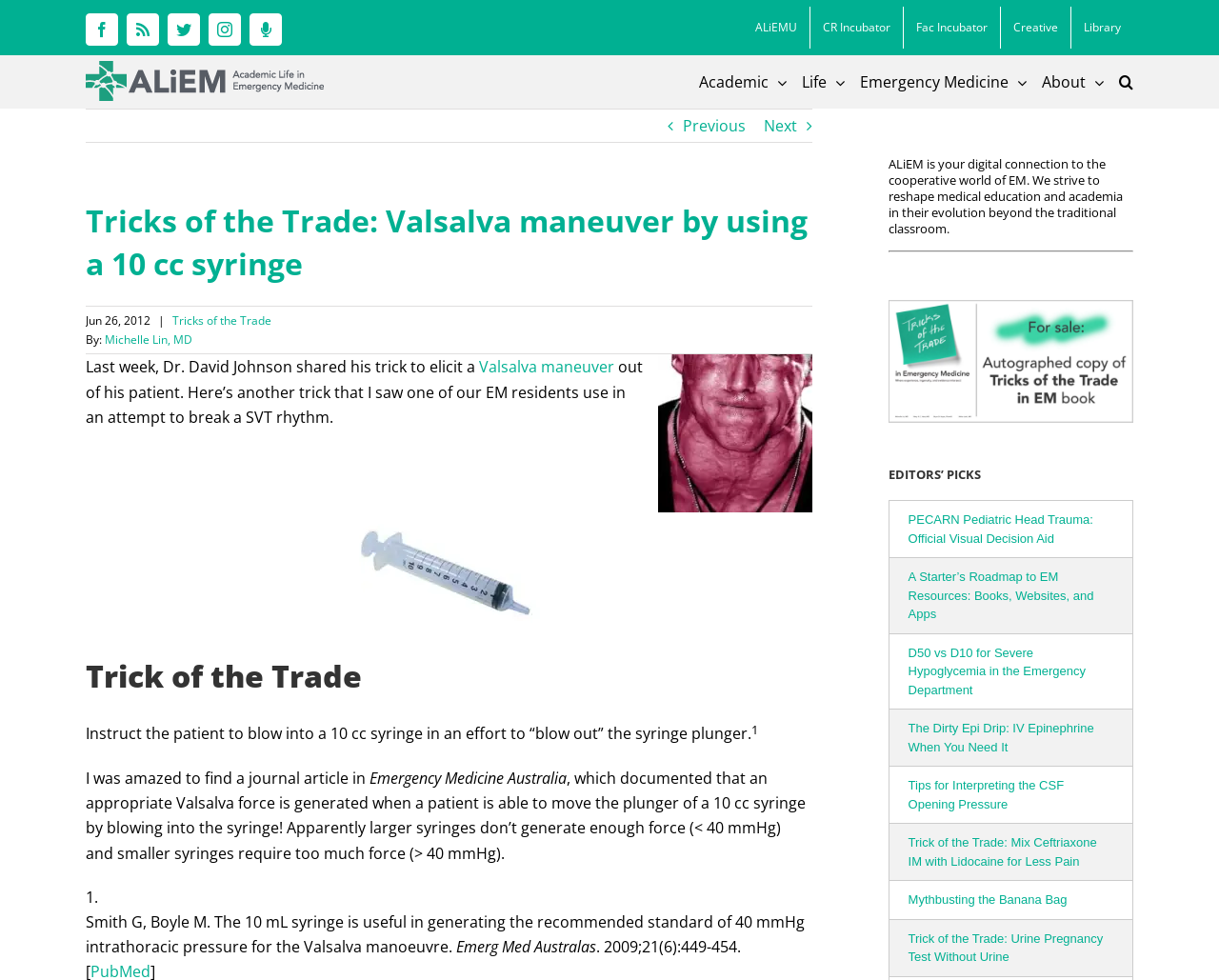Identify the bounding box coordinates necessary to click and complete the given instruction: "View the Tricks book ad".

[0.729, 0.307, 0.93, 0.432]